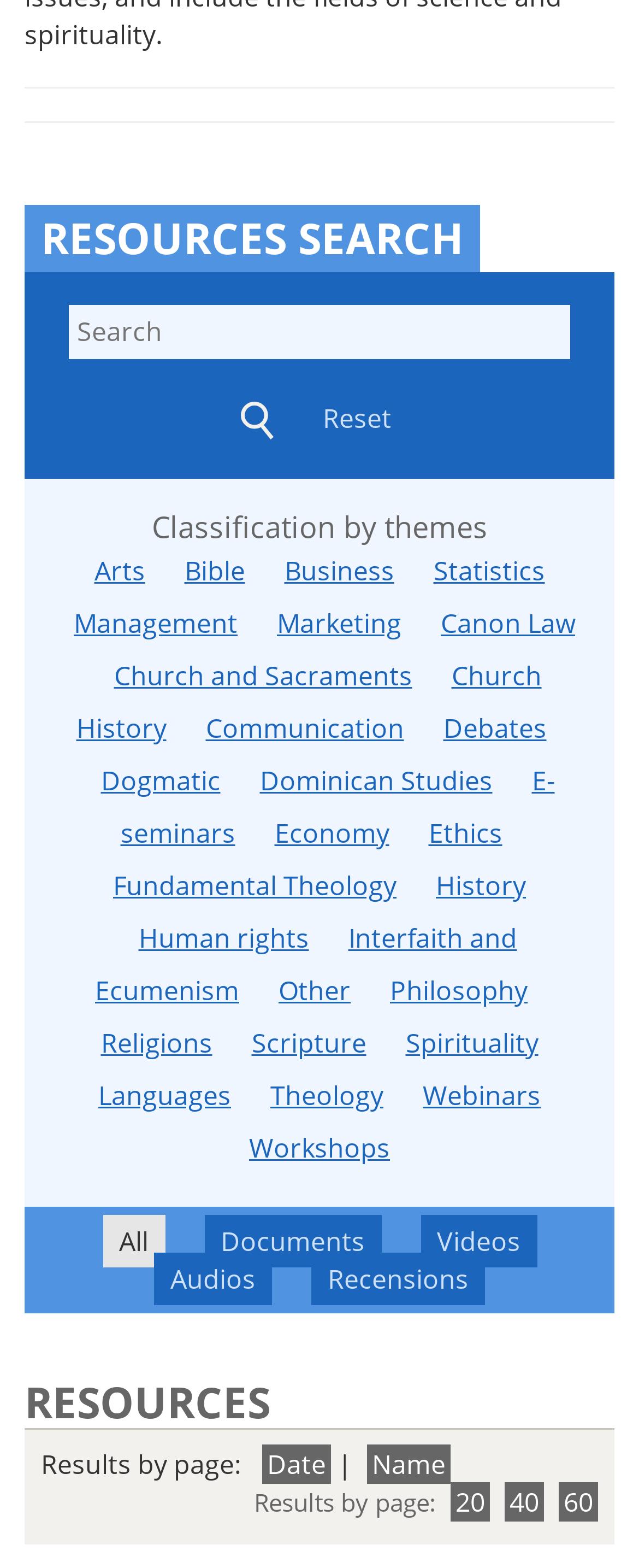What is the purpose of the search box?
Carefully analyze the image and provide a detailed answer to the question.

The search box is located below the 'RESOURCES SEARCH' heading, and it has a button with a magnifying glass icon next to it, indicating that it is used to search for resources on the webpage.